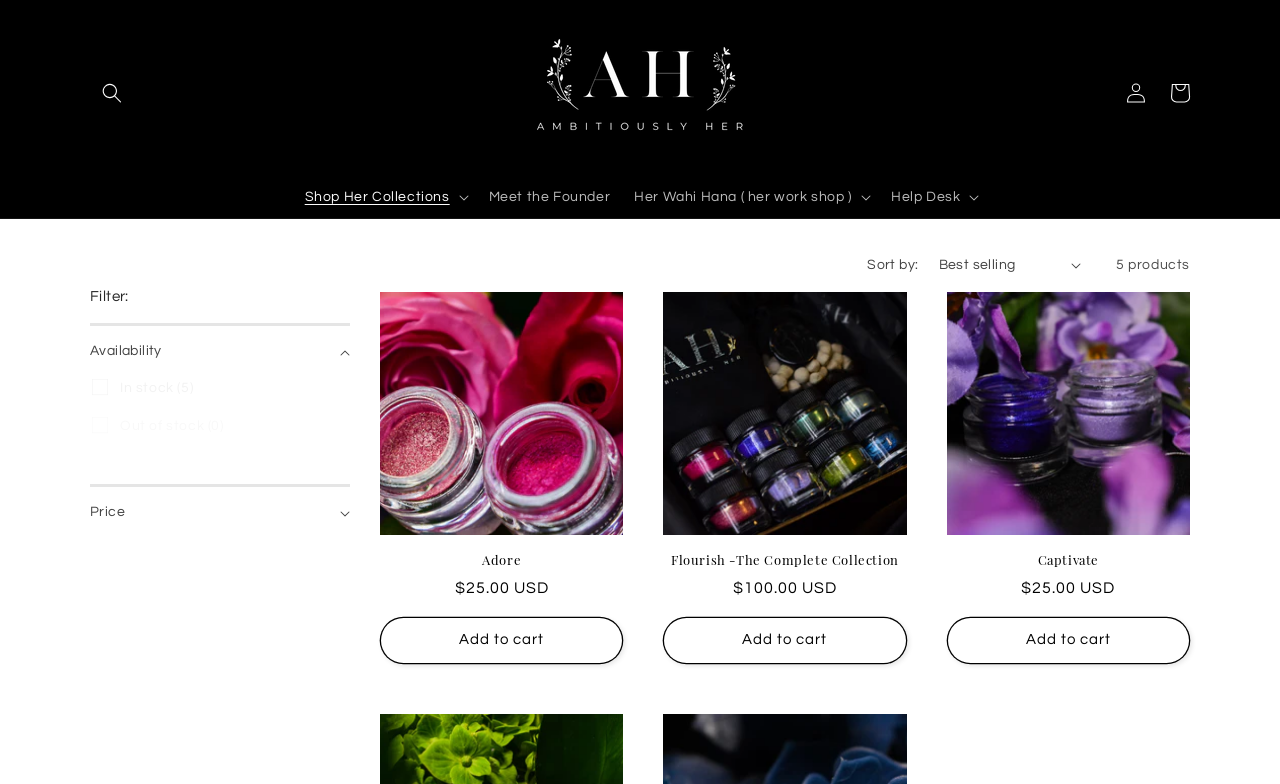How many sorting options are available?
Based on the image, answer the question with a single word or brief phrase.

1